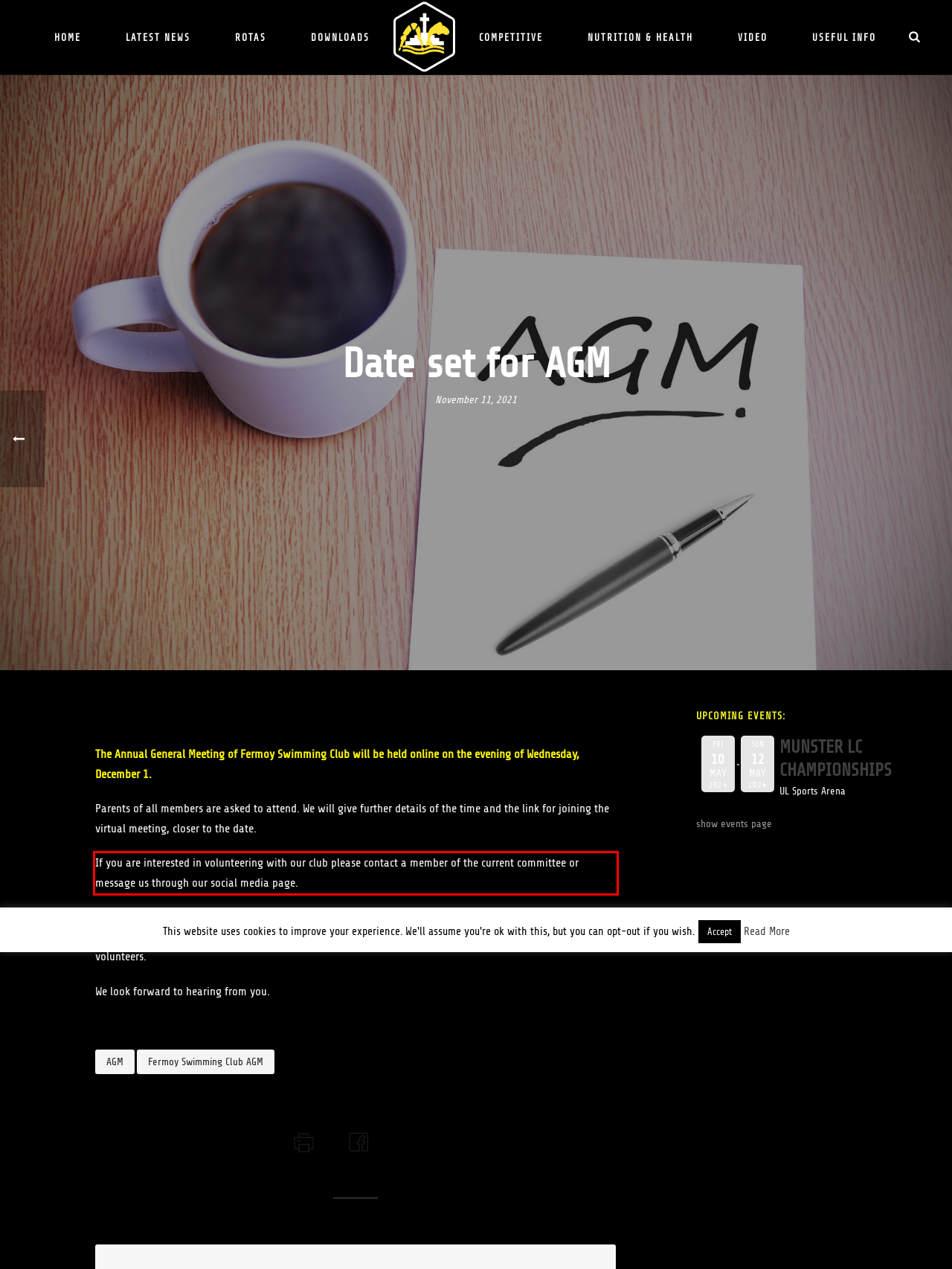Extract and provide the text found inside the red rectangle in the screenshot of the webpage.

If you are interested in volunteering with our club please contact a member of the current committee or message us through our social media page.